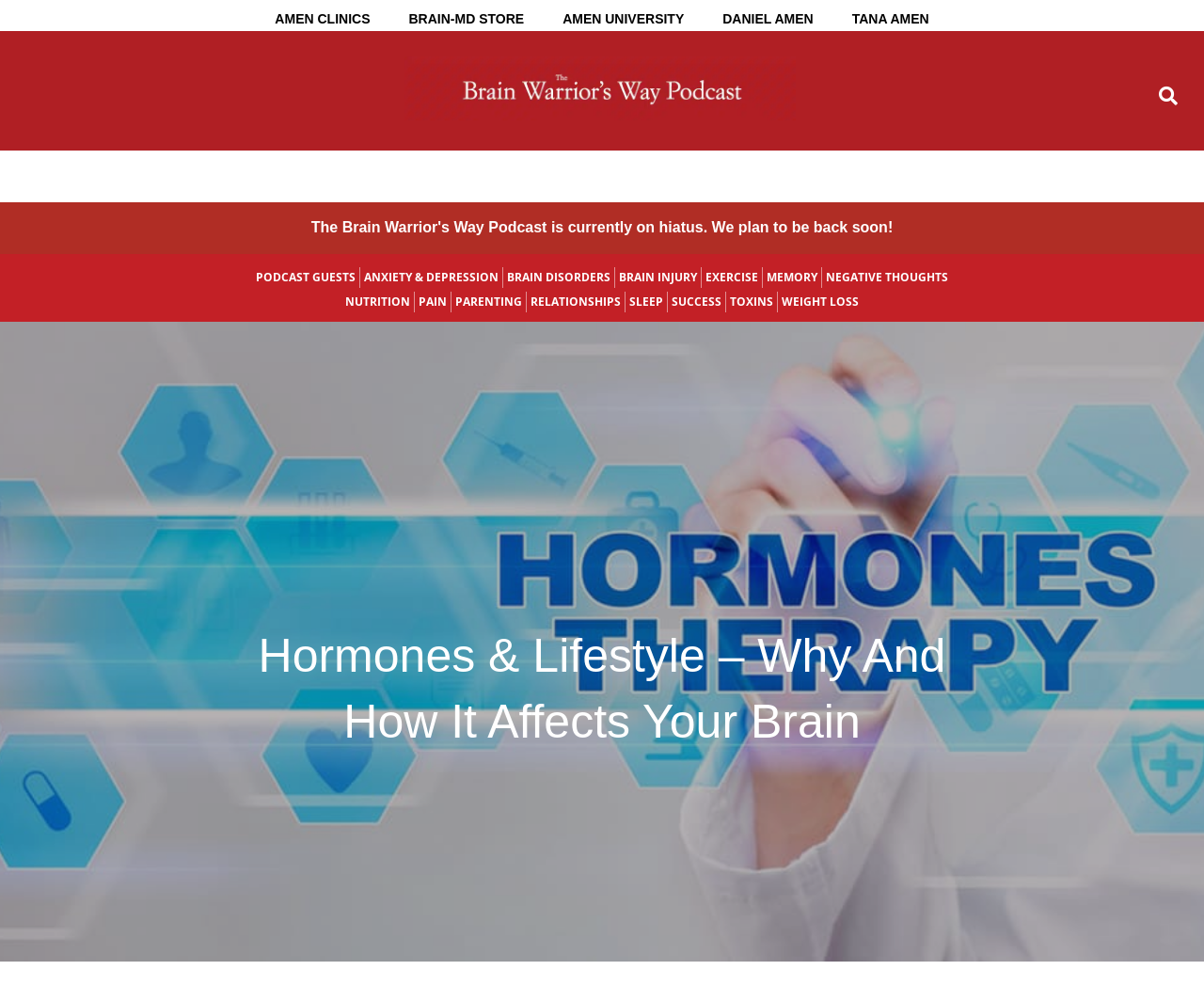Find the bounding box coordinates corresponding to the UI element with the description: "BRAIN-MD STORE". The coordinates should be formatted as [left, top, right, bottom], with values as floats between 0 and 1.

[0.324, 0.0, 0.451, 0.038]